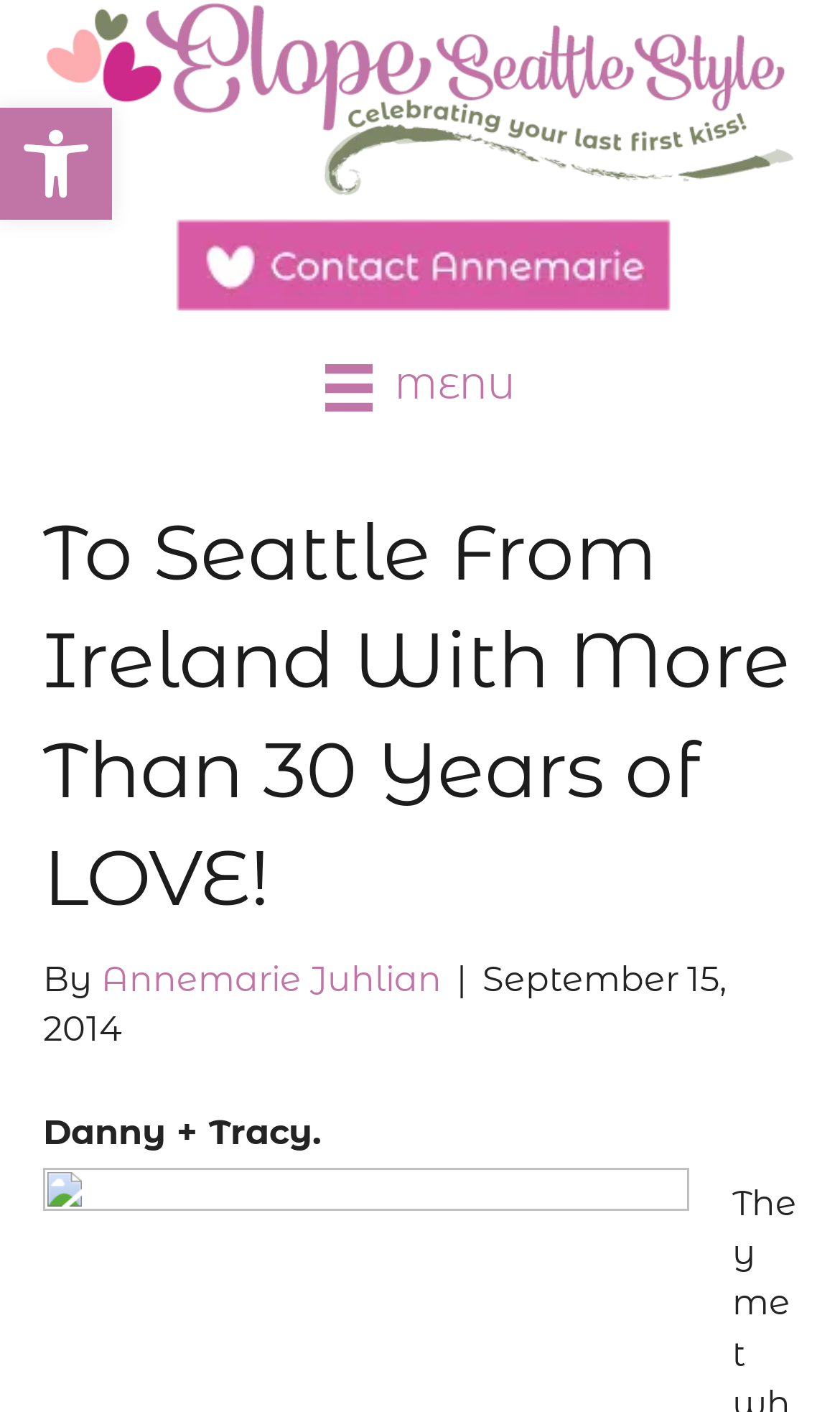Who is the author of the article?
Based on the image, respond with a single word or phrase.

Annemarie Juhlian